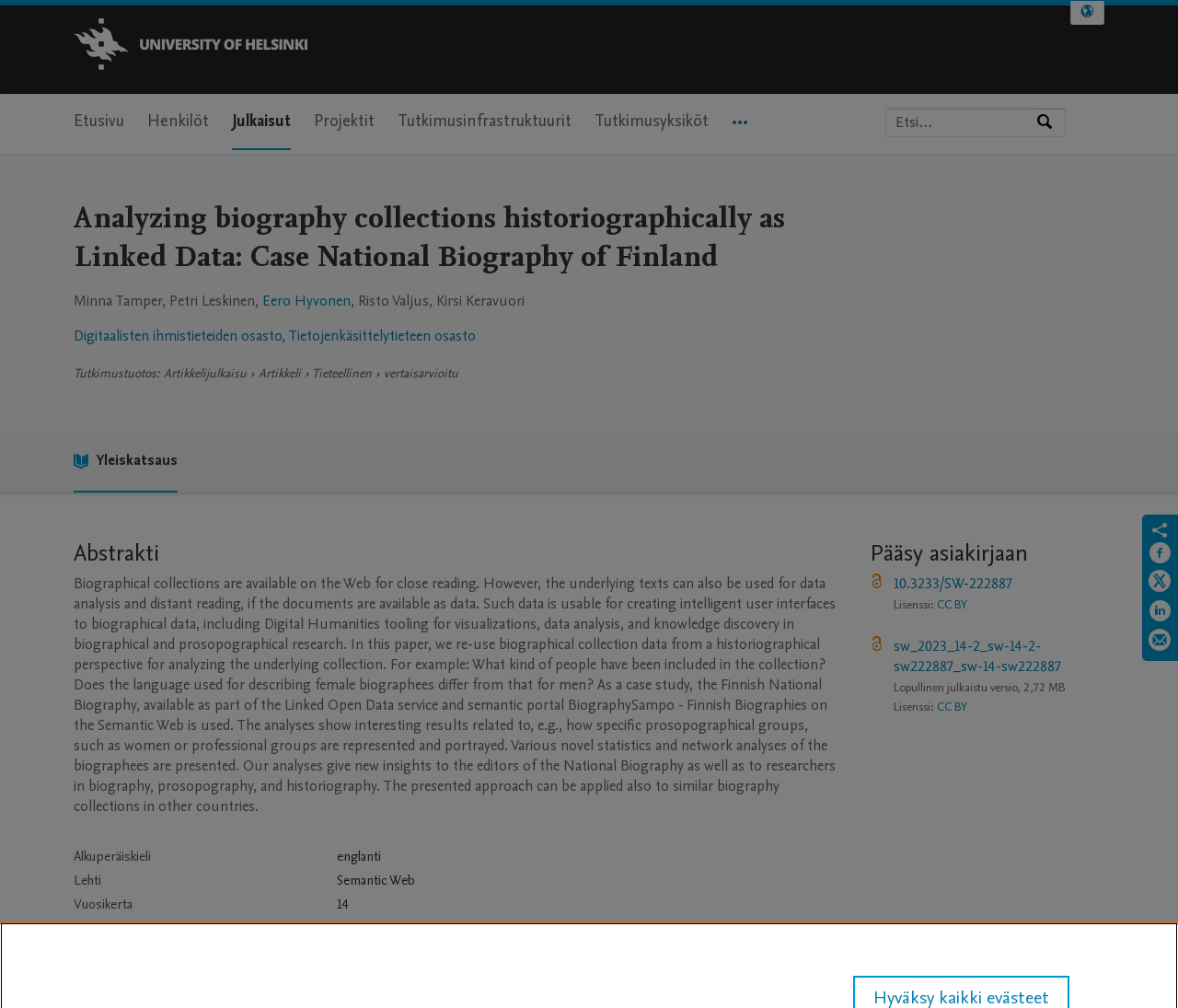Identify the coordinates of the bounding box for the element that must be clicked to accomplish the instruction: "Select a language".

[0.909, 0.001, 0.937, 0.024]